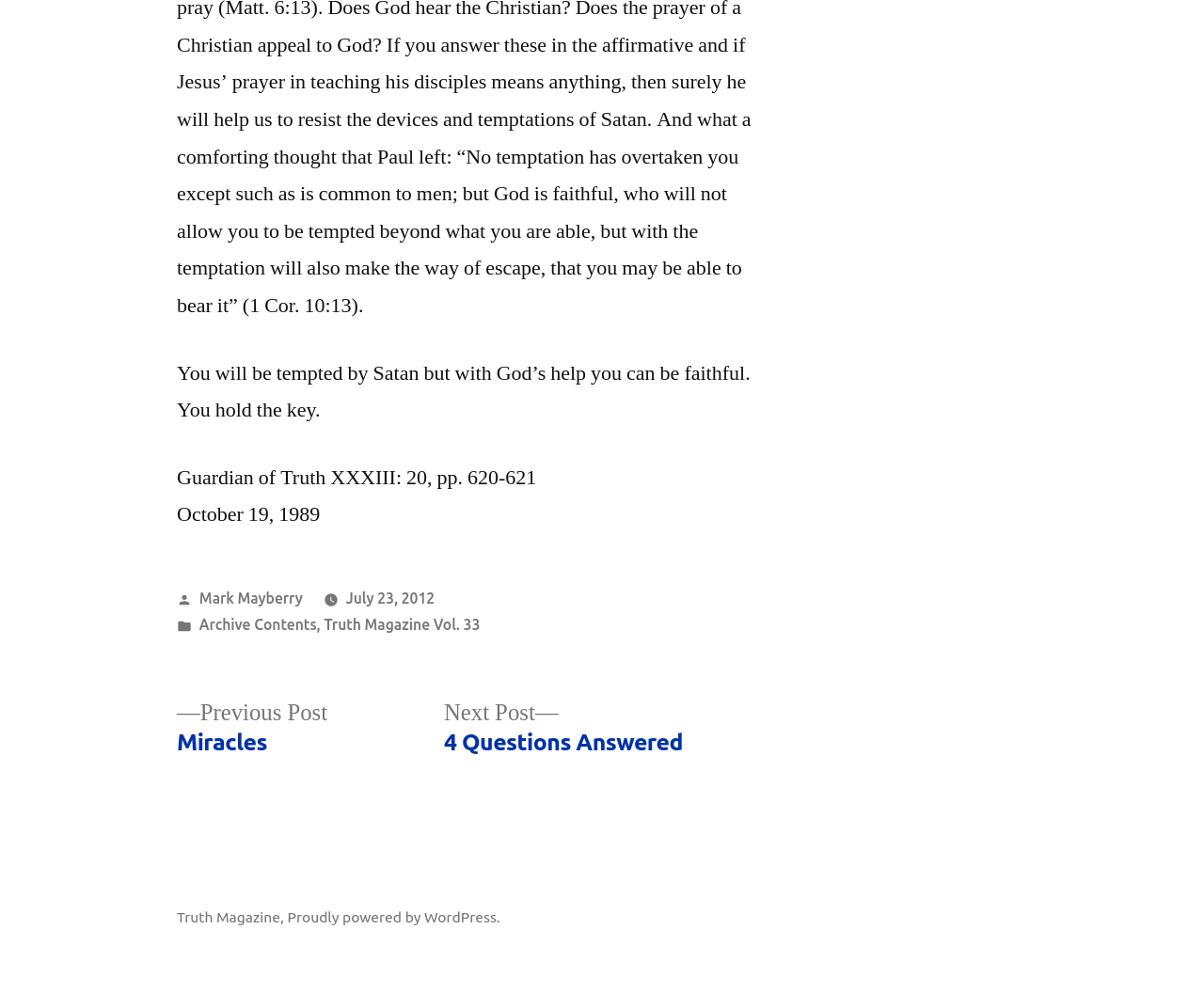Please provide a brief answer to the following inquiry using a single word or phrase:
What is the title of this article?

Guardian of Truth XXXIII: 20, pp. 620-621